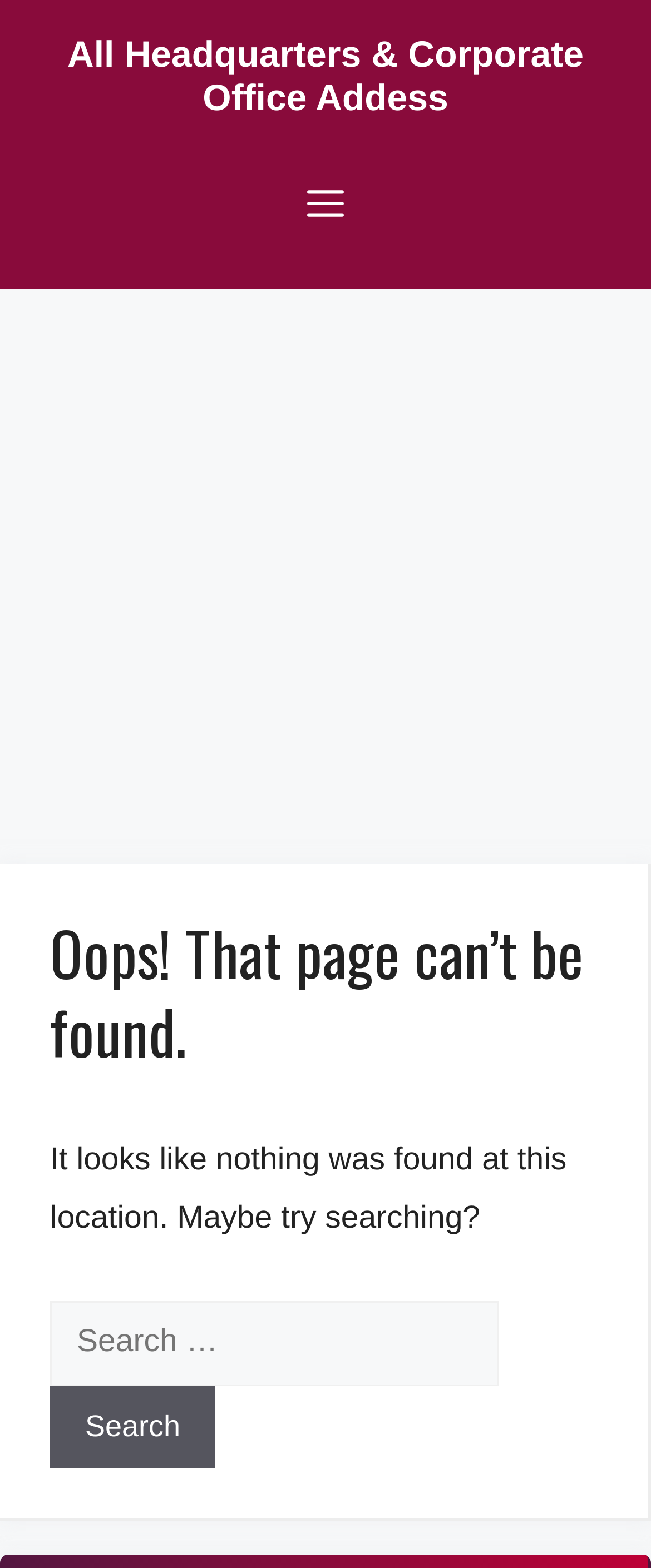Provide a comprehensive caption for the webpage.

The webpage displays a "Page not found" error message. At the top, there is a banner with the site's name, "All Headquarters & Corporate Office Addess", which spans almost the entire width of the page. Below the banner, there is a primary navigation menu on the left side, which can be expanded by clicking the "Menu" button.

In the middle of the page, there is an advertisement iframe that takes up a significant portion of the screen. Below the advertisement, the main content area begins, which is divided into several sections. 

The first section is a header area that contains a prominent heading, "Oops! That page can’t be found.", which is centered on the page. Below the heading, there is a paragraph of text that explains the error, stating "It looks like nothing was found at this location. Maybe try searching?".

Underneath the explanatory text, there is a search box with a label "Search for:" and a "Search" button to the right of it. The search box and button are aligned to the left side of the page, with the button positioned slightly below the search box.